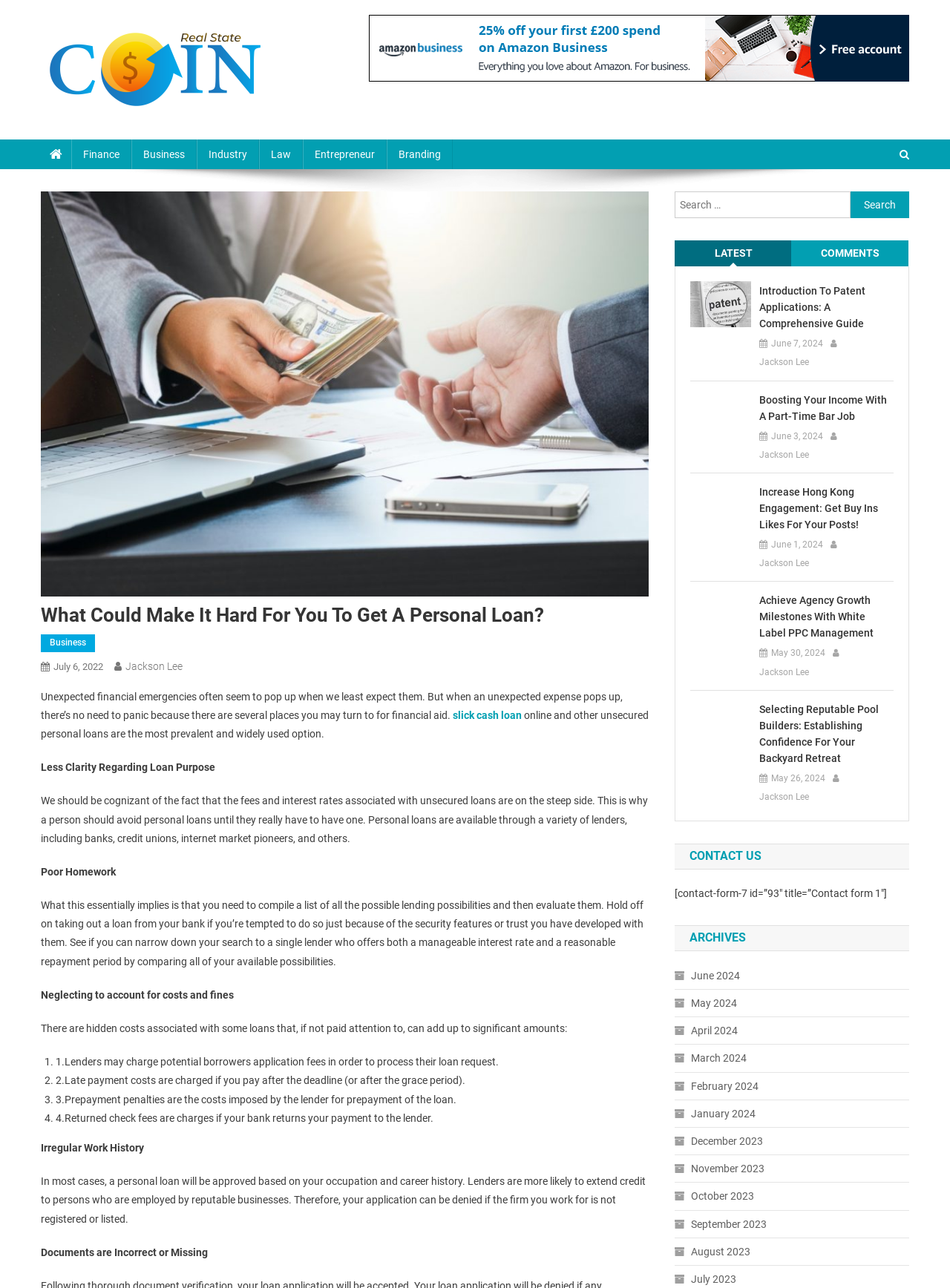Please reply to the following question using a single word or phrase: 
What is the purpose of the search box?

Search for articles